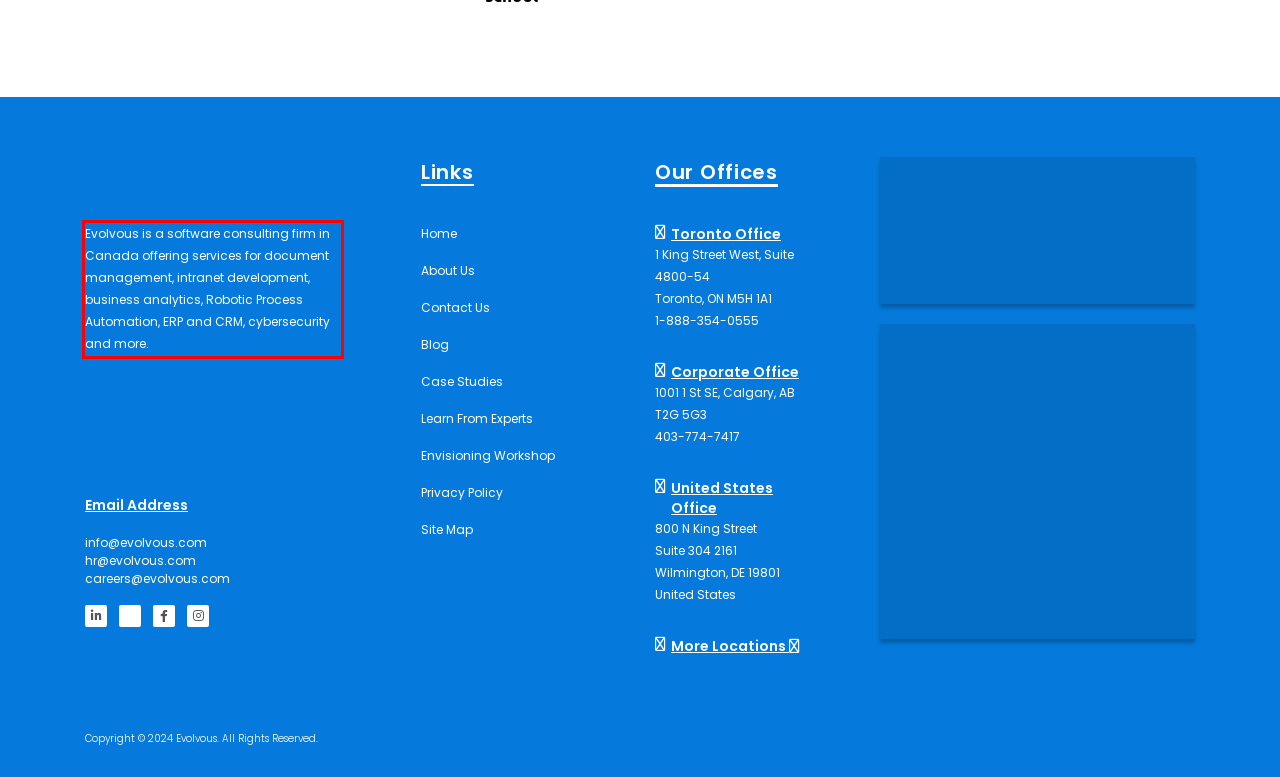You are given a screenshot showing a webpage with a red bounding box. Perform OCR to capture the text within the red bounding box.

Evolvous is a software consulting firm in Canada offering services for document management, intranet development, business analytics, Robotic Process Automation, ERP and CRM, cybersecurity and more.